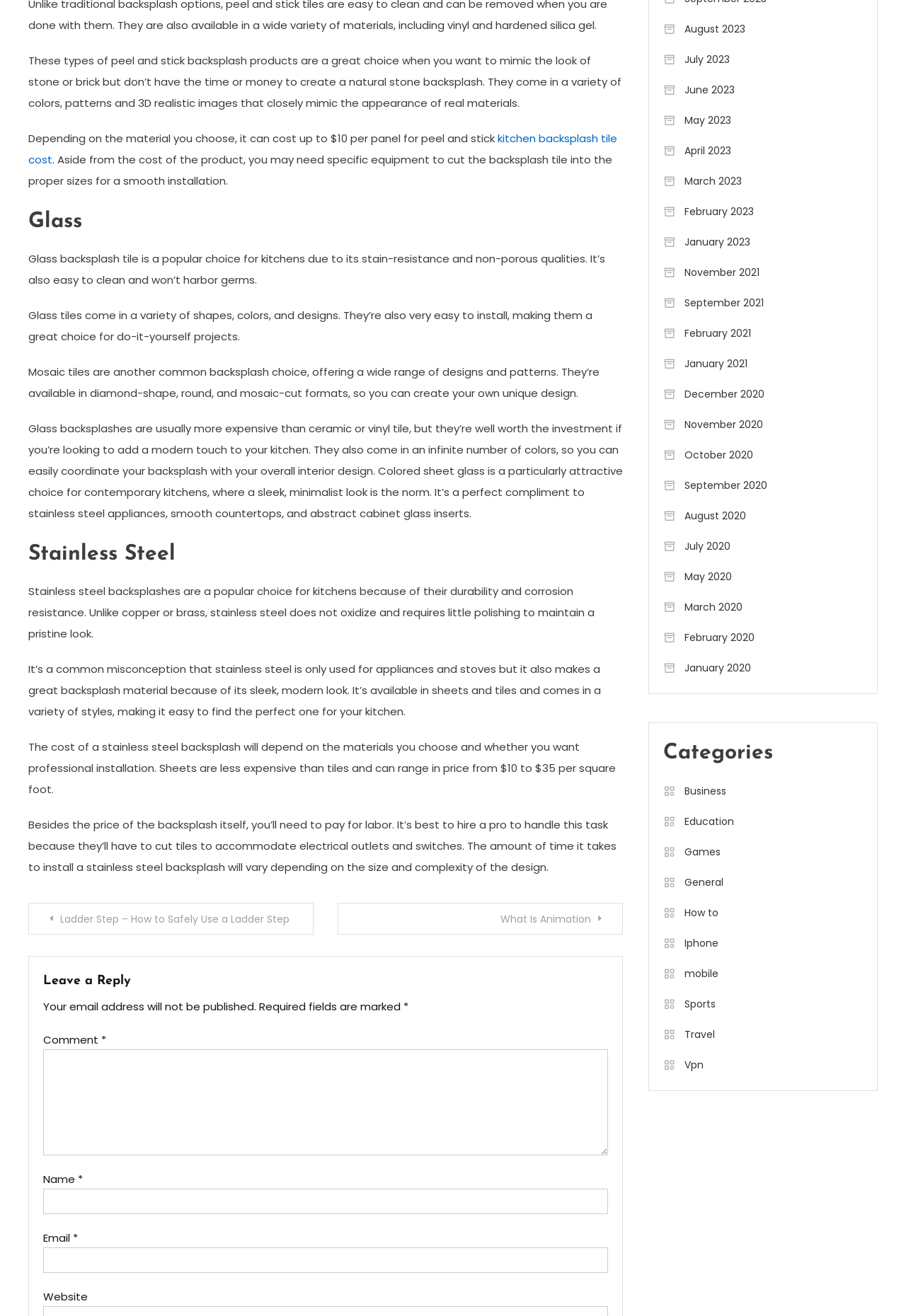What is a popular choice for kitchens due to its stain-resistance and non-porous qualities?
Craft a detailed and extensive response to the question.

According to the webpage, glass backsplash tile is a popular choice for kitchens due to its stain-resistance and non-porous qualities, making it easy to clean and resistant to germs.